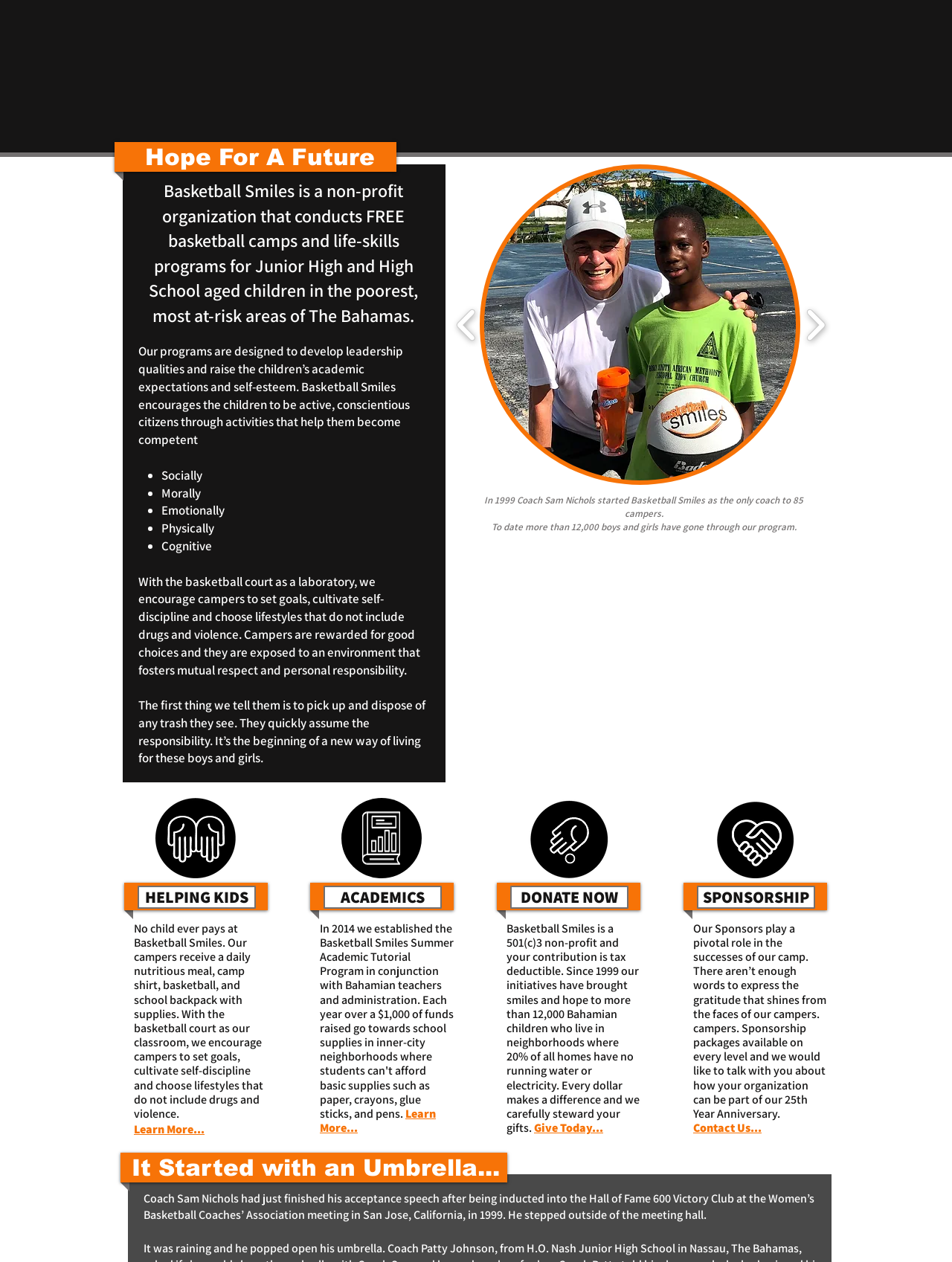Please find the bounding box for the UI element described by: "#comp-ln68k6g0 svg [data-color="1"] {fill: #FFFFFF;}".

[0.38, 0.643, 0.42, 0.684]